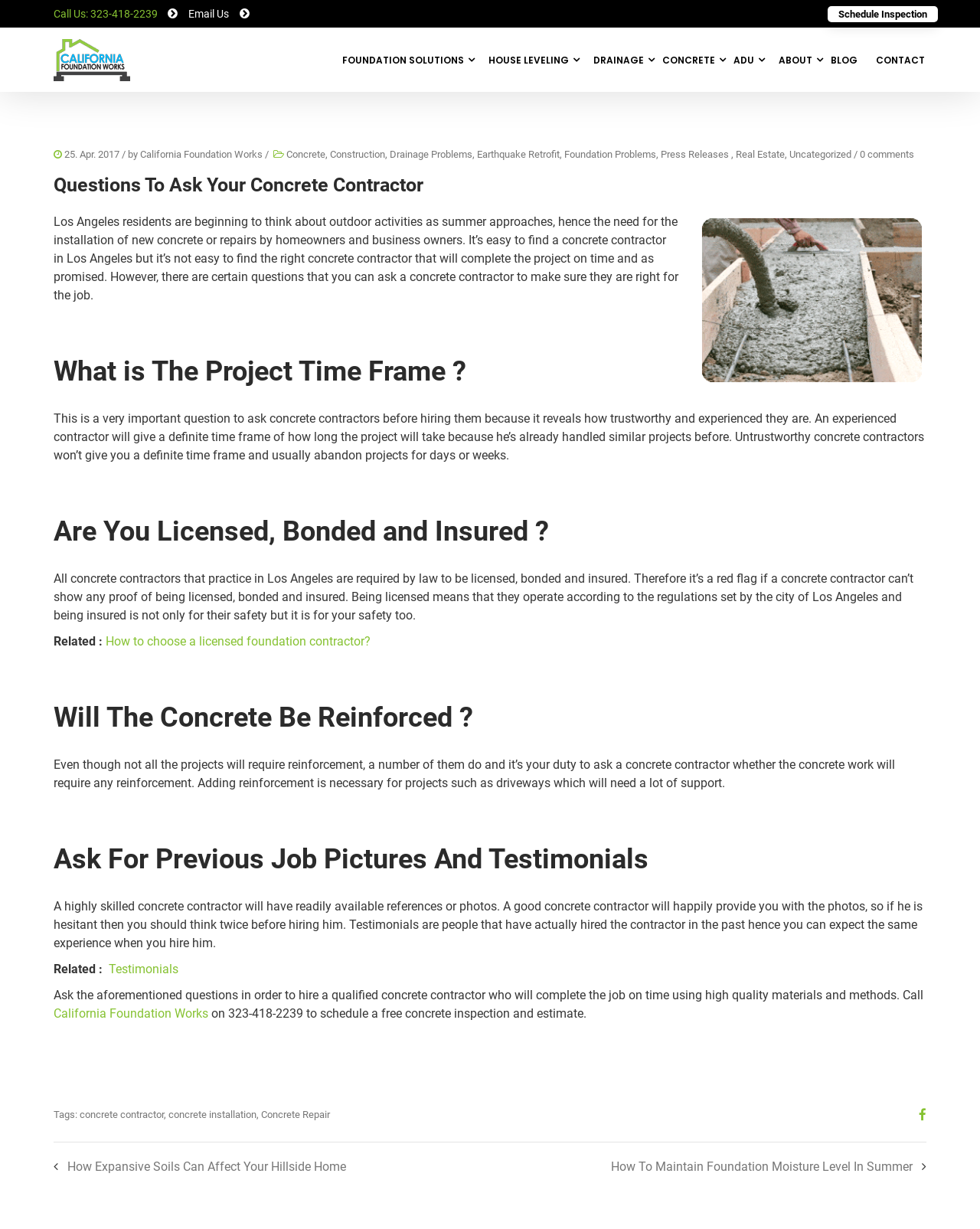Kindly respond to the following question with a single word or a brief phrase: 
What is the copyright year mentioned at the bottom of the page?

2024